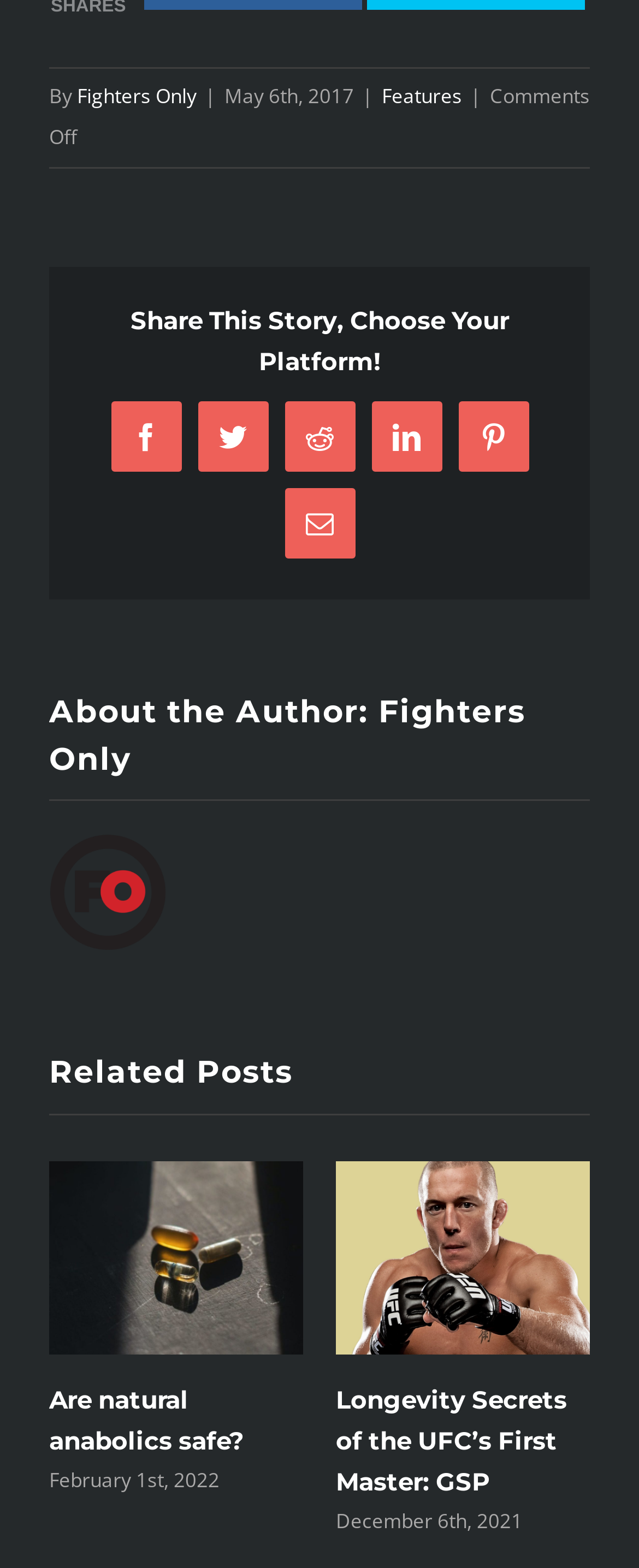Provide your answer in one word or a succinct phrase for the question: 
What is the date of the related post 'Use broccoli to break up your fight with anxiety'?

February 11th, 2022